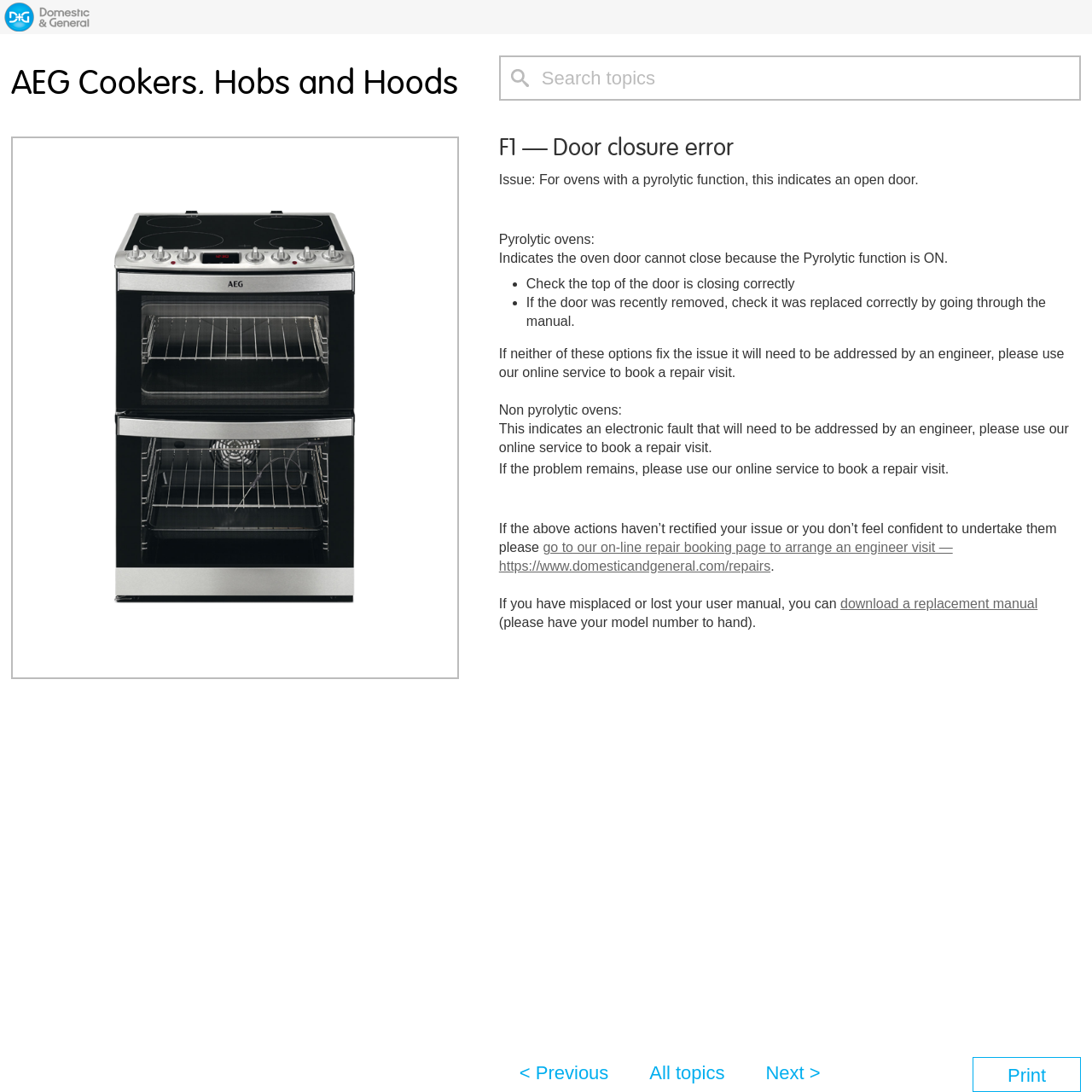What is the issue with the oven door?
Please answer using one word or phrase, based on the screenshot.

Door closure error